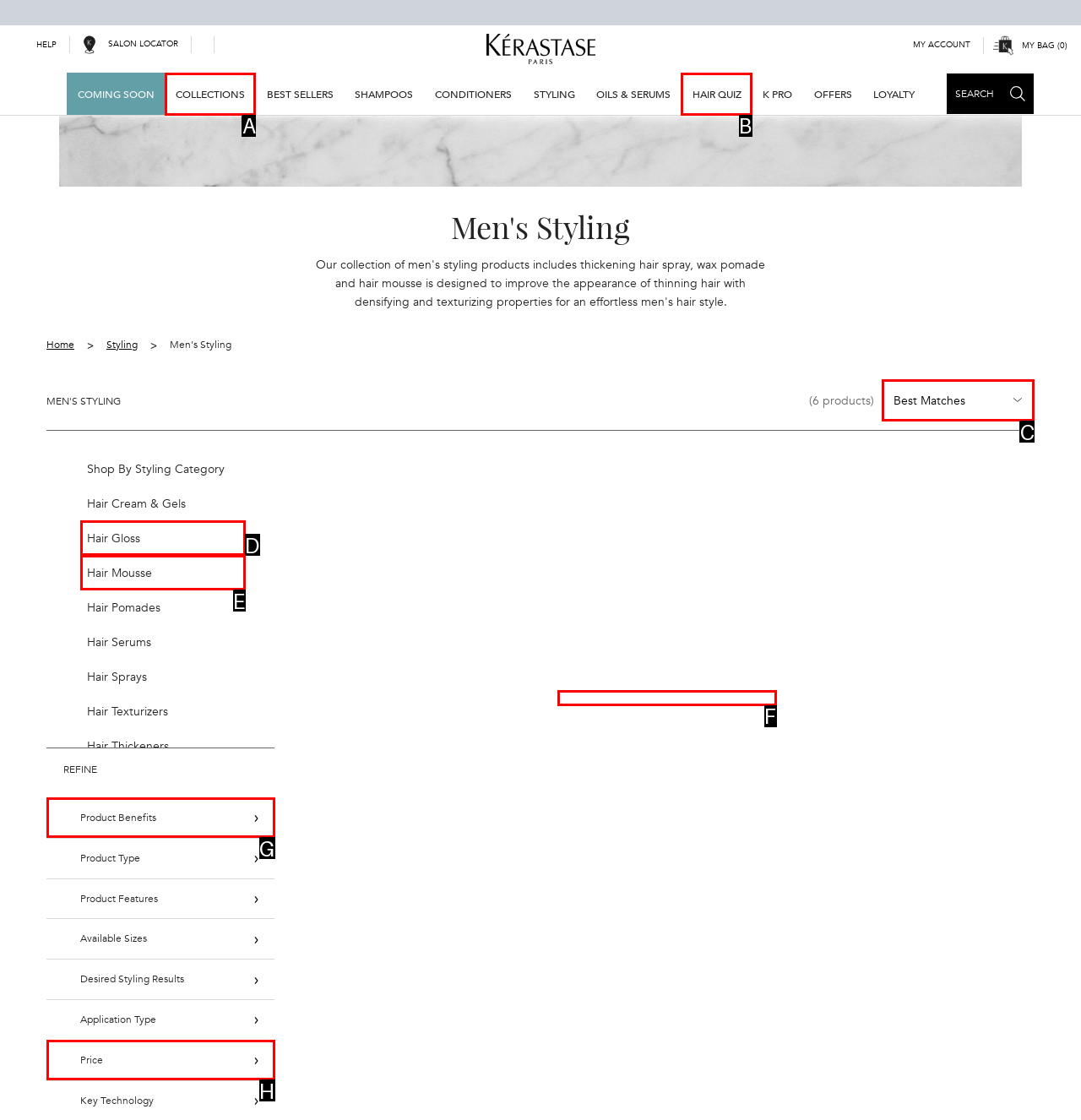Choose the HTML element you need to click to achieve the following task: Learn about recycling 101
Respond with the letter of the selected option from the given choices directly.

None